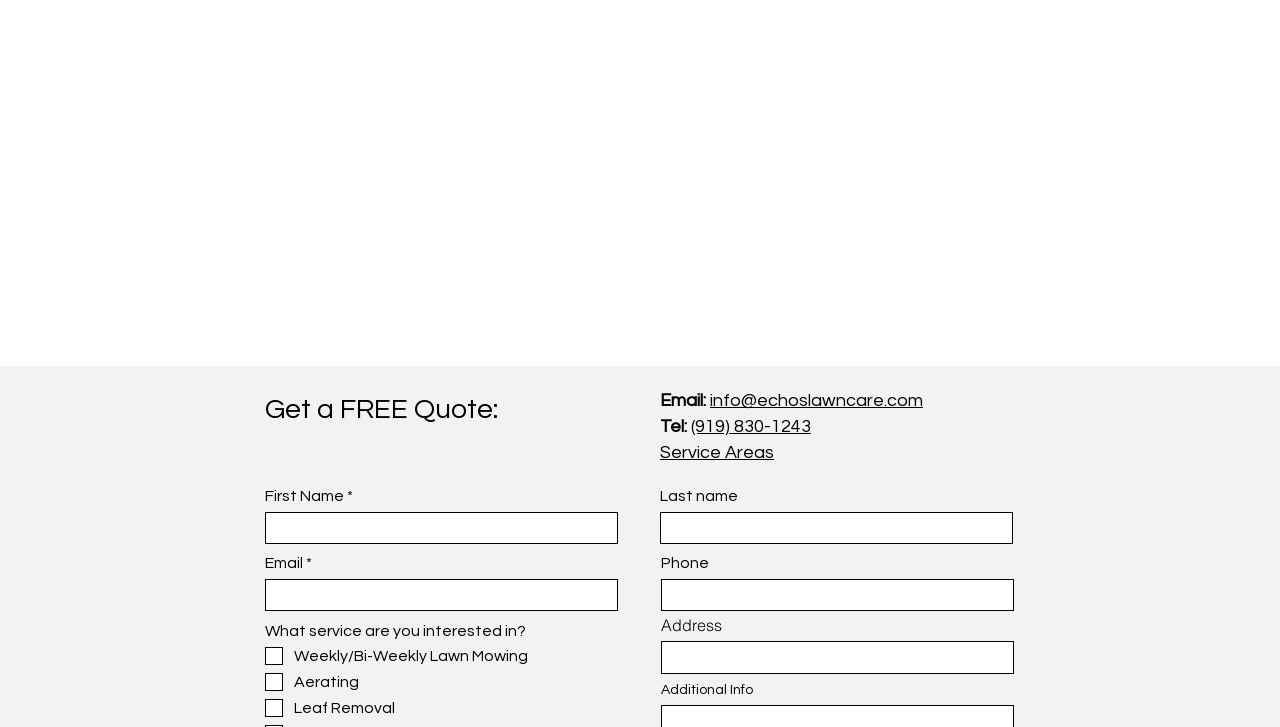What is the label of the first text input field?
Using the image, provide a detailed and thorough answer to the question.

The first text input field is located below the 'Get a FREE Quote:' heading and has a label 'First Name', indicating that it is required to enter the user's first name.